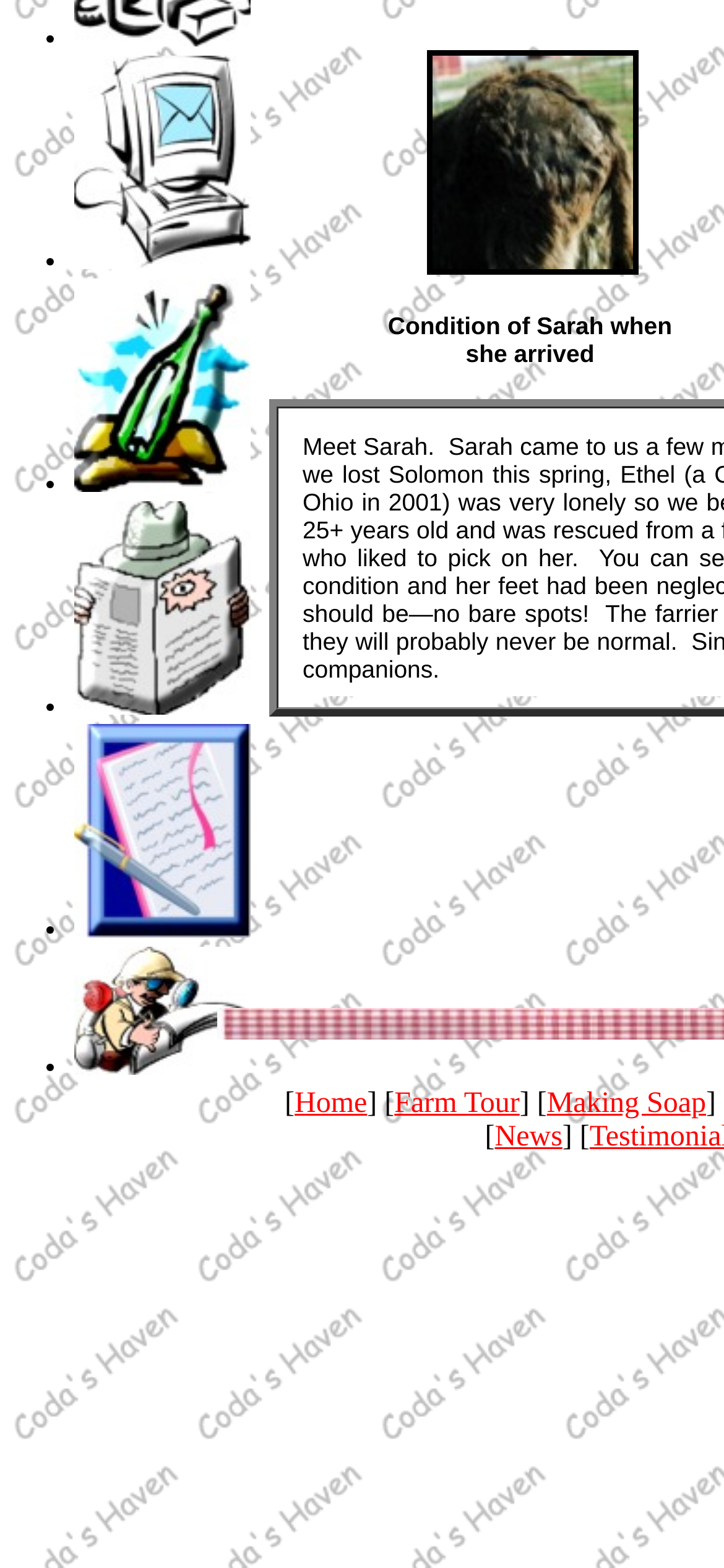Kindly determine the bounding box coordinates for the area that needs to be clicked to execute this instruction: "Read News".

[0.103, 0.44, 0.346, 0.461]